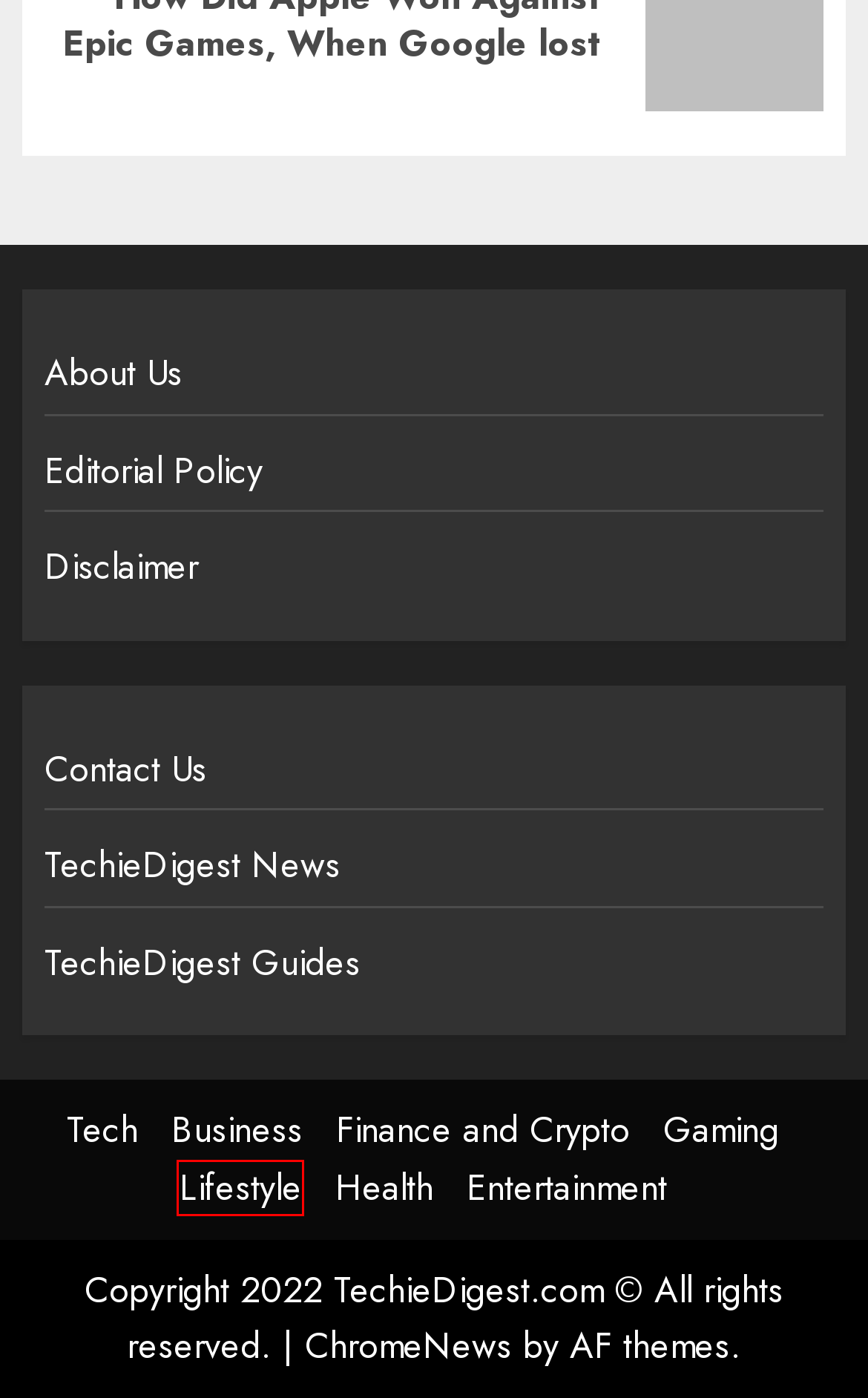After examining the screenshot of a webpage with a red bounding box, choose the most accurate webpage description that corresponds to the new page after clicking the element inside the red box. Here are the candidates:
A. Entertainment |
B. Gaming |
C. Lifestyle |
D. Tech Earnings – A Turning Point for Wall Street?
E. Finance and Crypto |
F. About Us | TechieDigest - Tech, Lifestyle, News and Guides
G. Health |
H. Business |

C